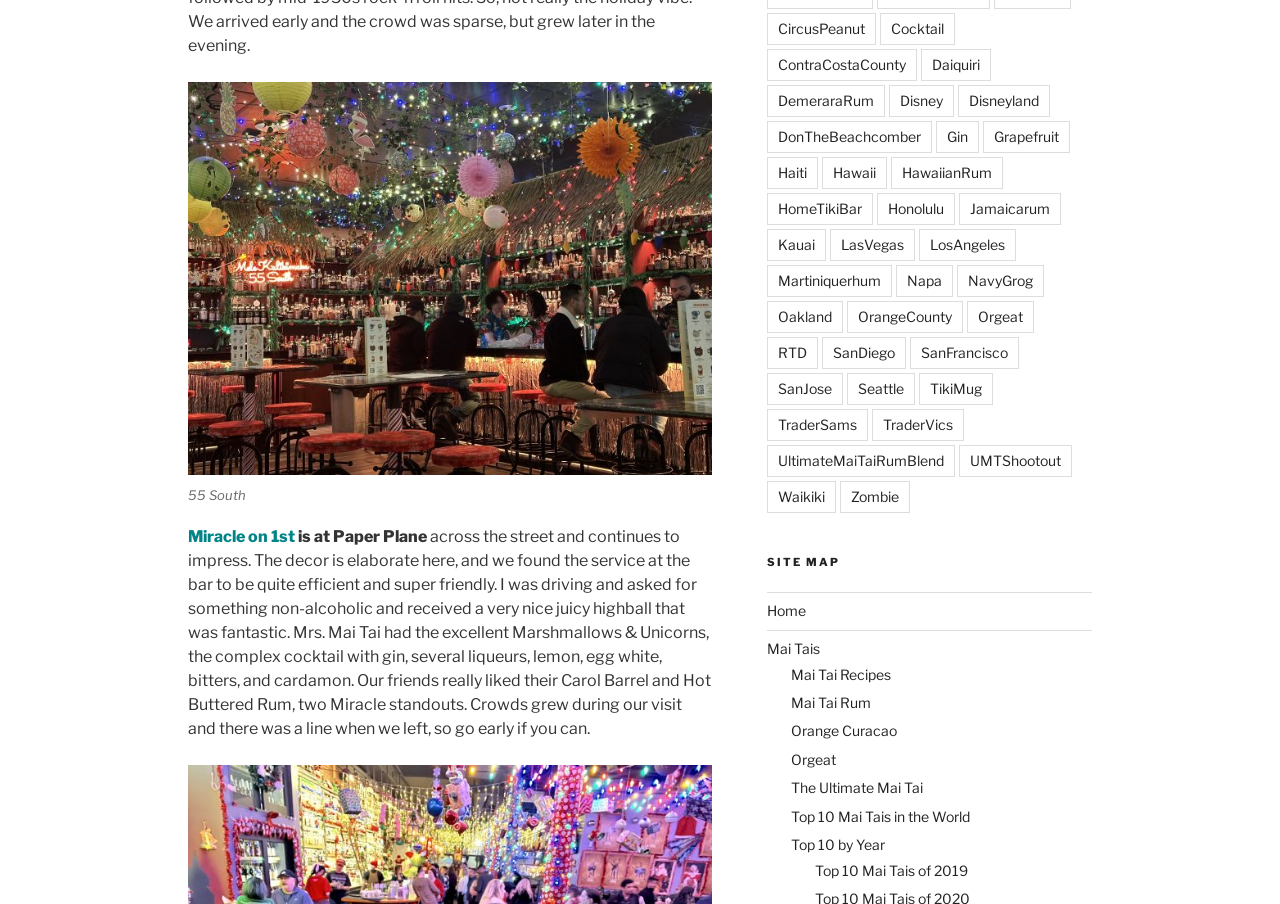Given the element description: "The Ultimate Mai Tai", predict the bounding box coordinates of this UI element. The coordinates must be four float numbers between 0 and 1, given as [left, top, right, bottom].

[0.618, 0.862, 0.721, 0.881]